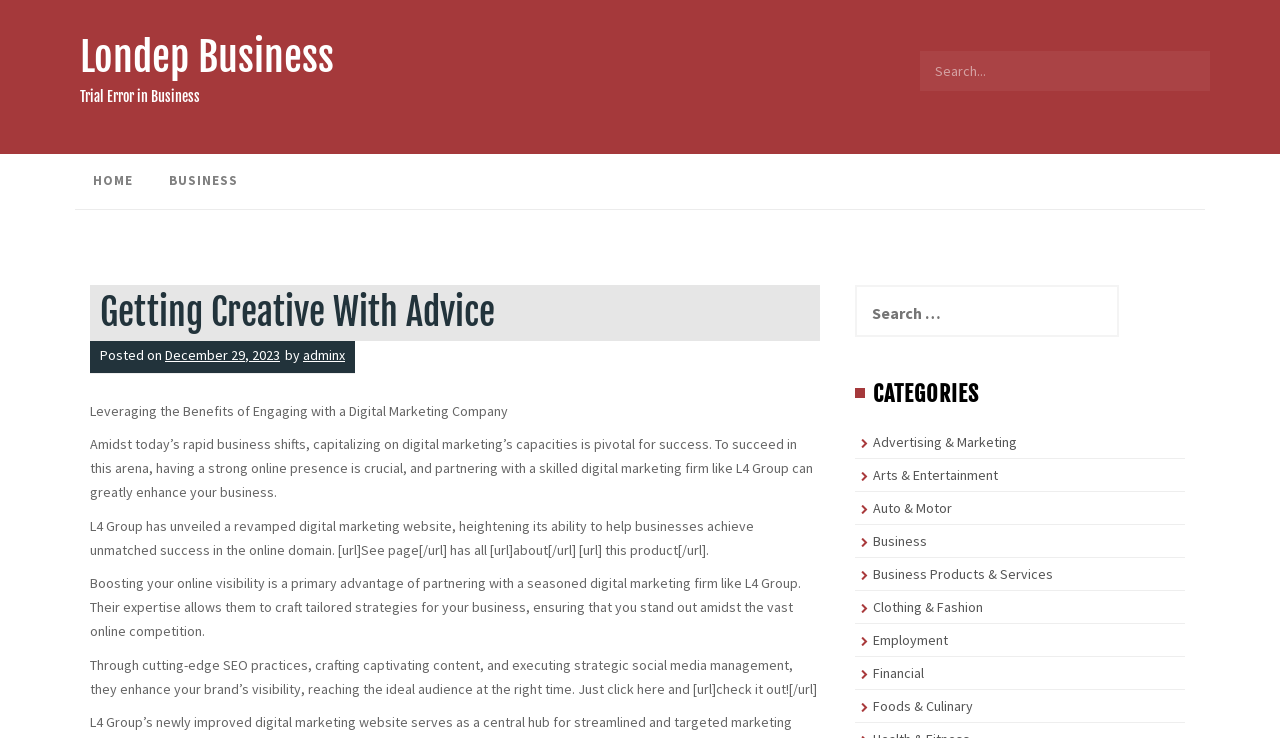What is the topic of the article?
Please provide a single word or phrase based on the screenshot.

Digital Marketing